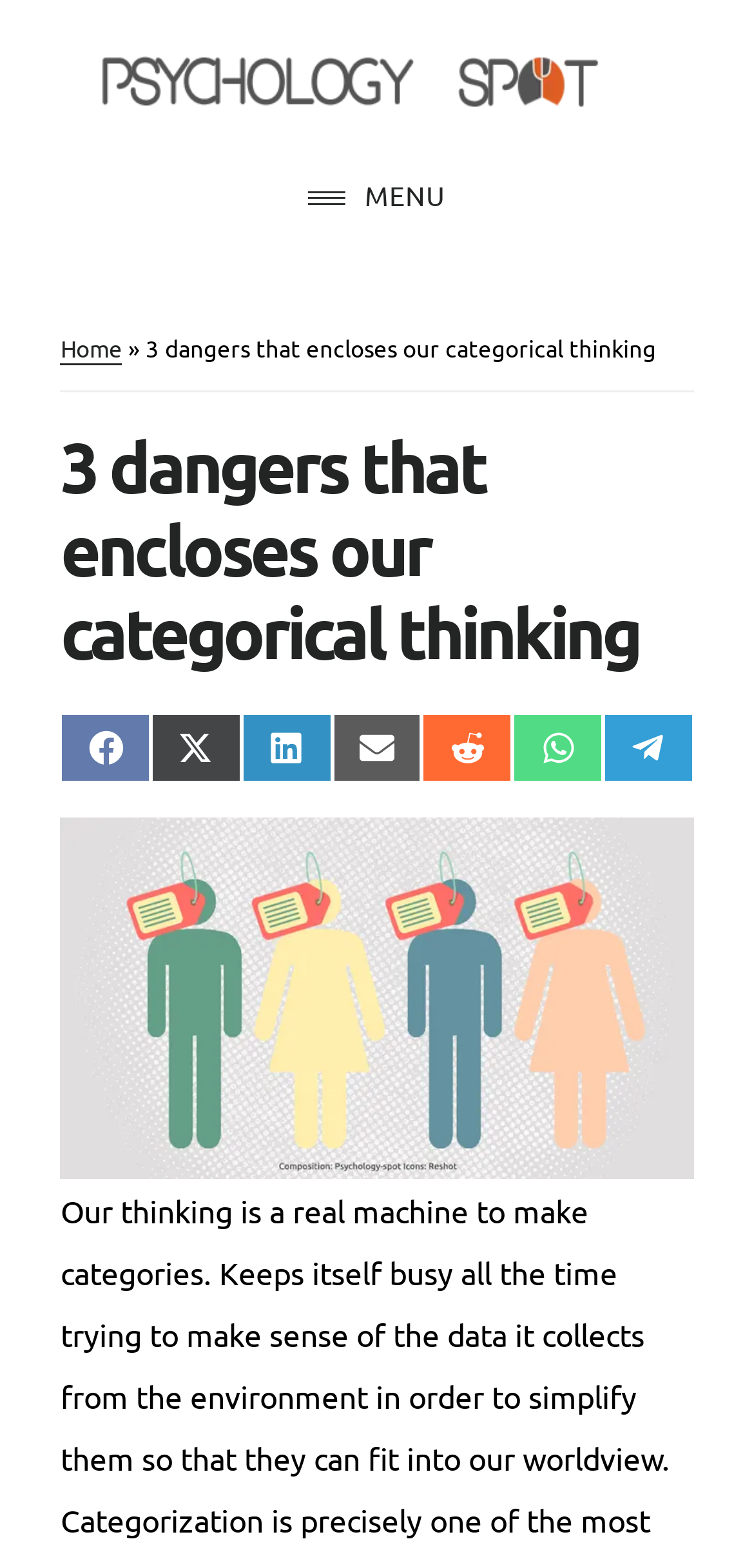Locate the UI element described by Menu in the provided webpage screenshot. Return the bounding box coordinates in the format (top-left x, top-left y, bottom-right x, bottom-right y), ensuring all values are between 0 and 1.

[0.103, 0.097, 0.897, 0.157]